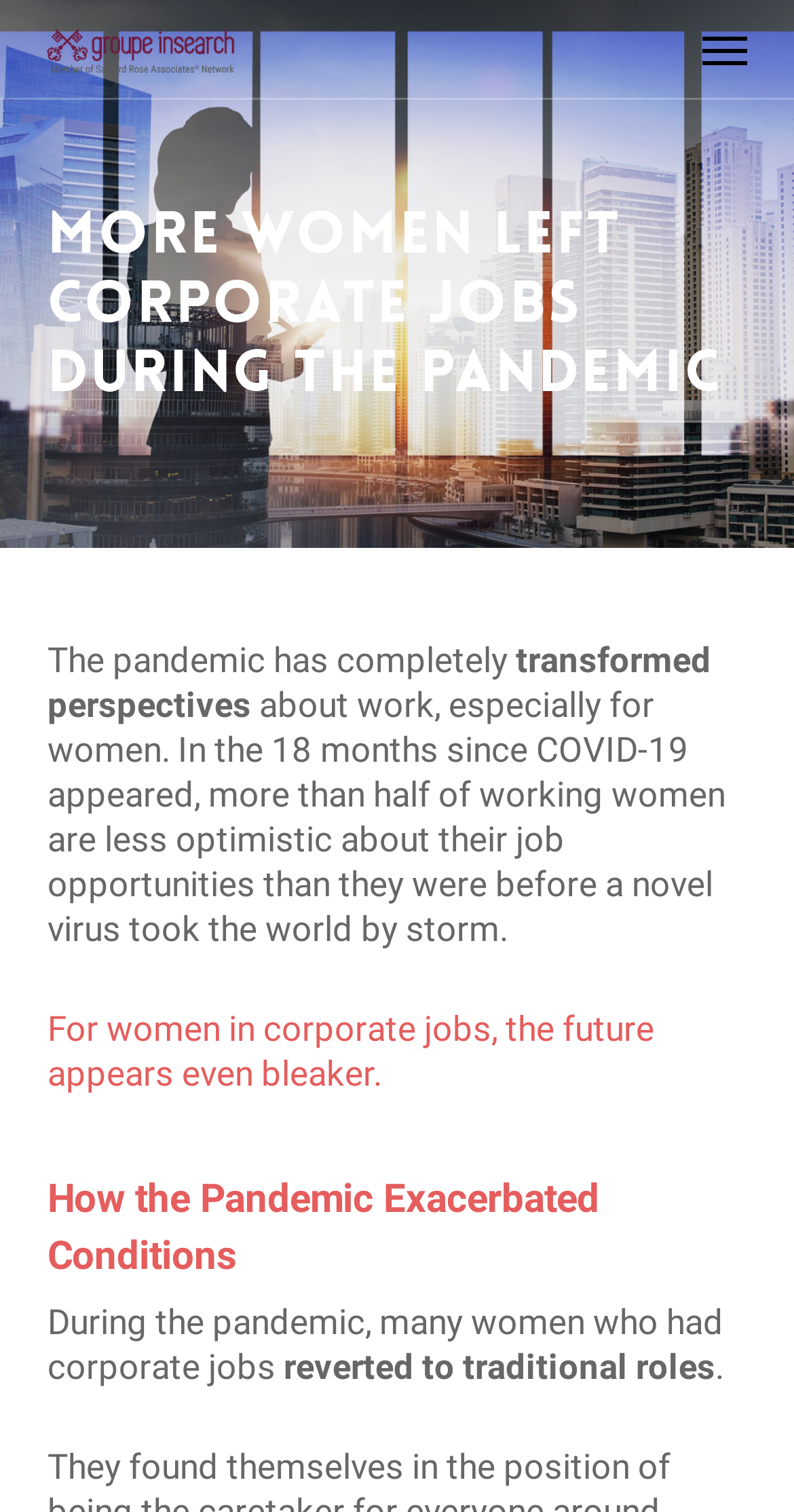What is the topic of the article?
Using the details shown in the screenshot, provide a comprehensive answer to the question.

Based on the webpage content, the topic of the article is about women leaving corporate jobs during the pandemic, as indicated by the heading 'More Women Left Corporate Jobs During the Pandemic' and the subsequent paragraphs discussing the impact of the pandemic on women's job opportunities.